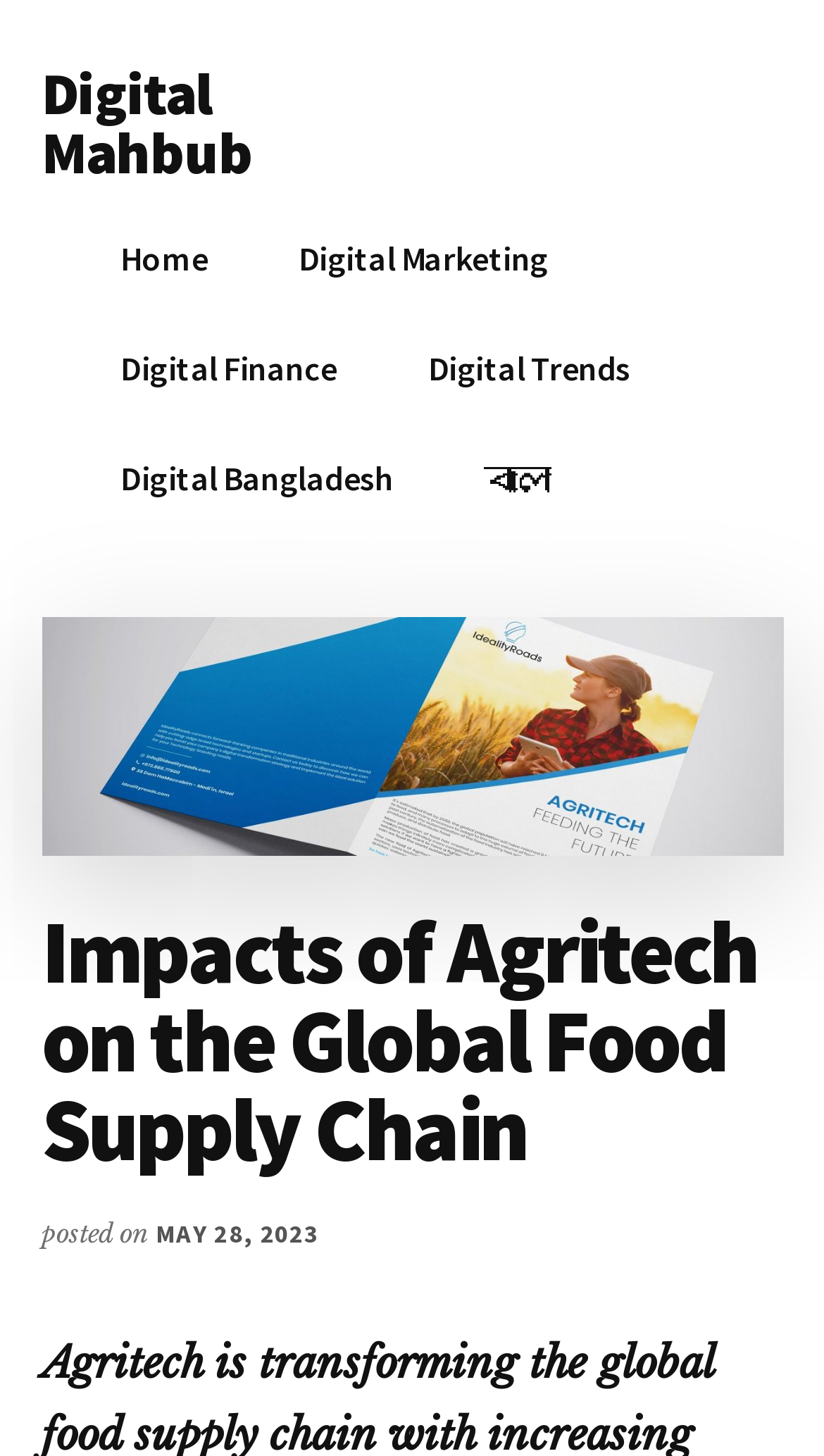Pinpoint the bounding box coordinates for the area that should be clicked to perform the following instruction: "view the article about impacts of agritech".

[0.05, 0.622, 0.95, 0.805]